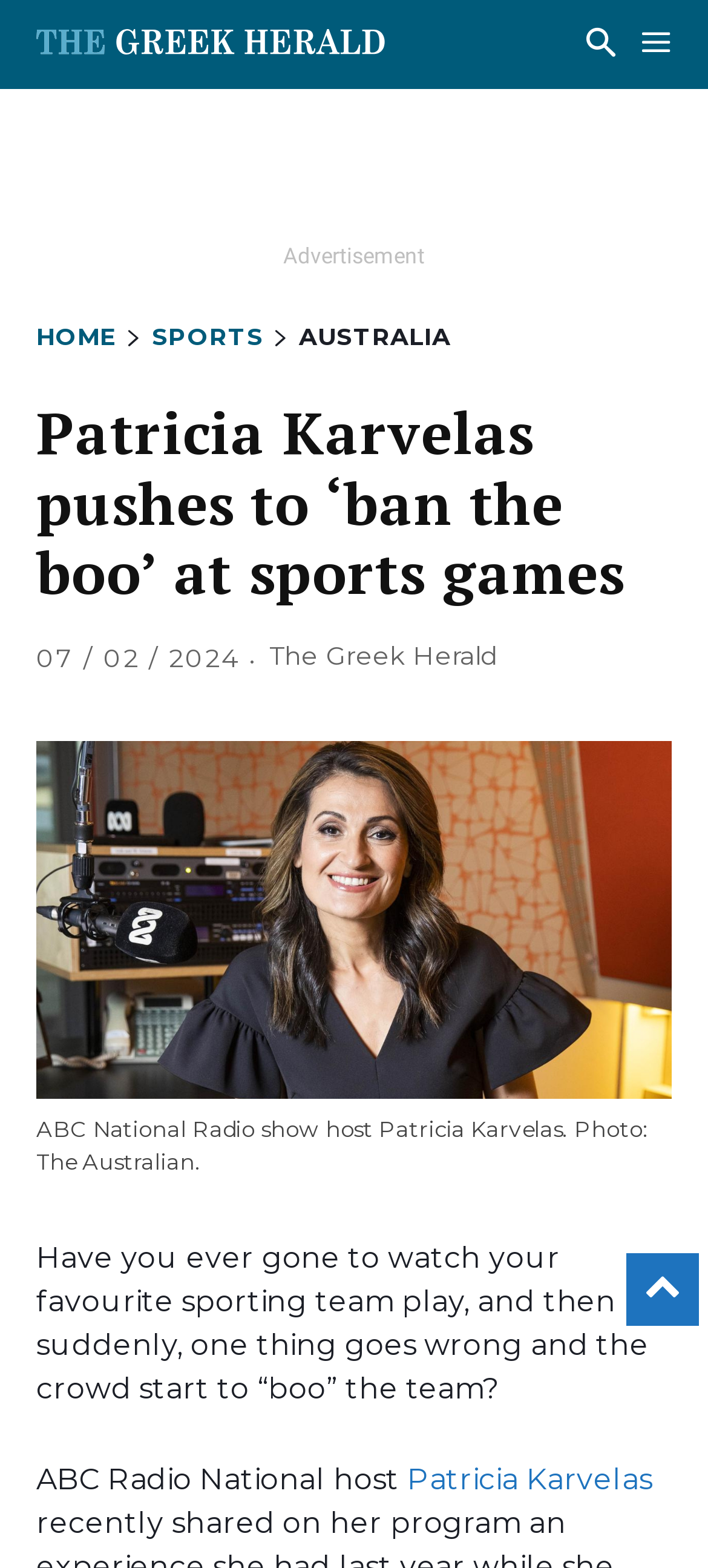Answer briefly with one word or phrase:
What is the name of the ABC Radio National host?

Patricia Karvelas